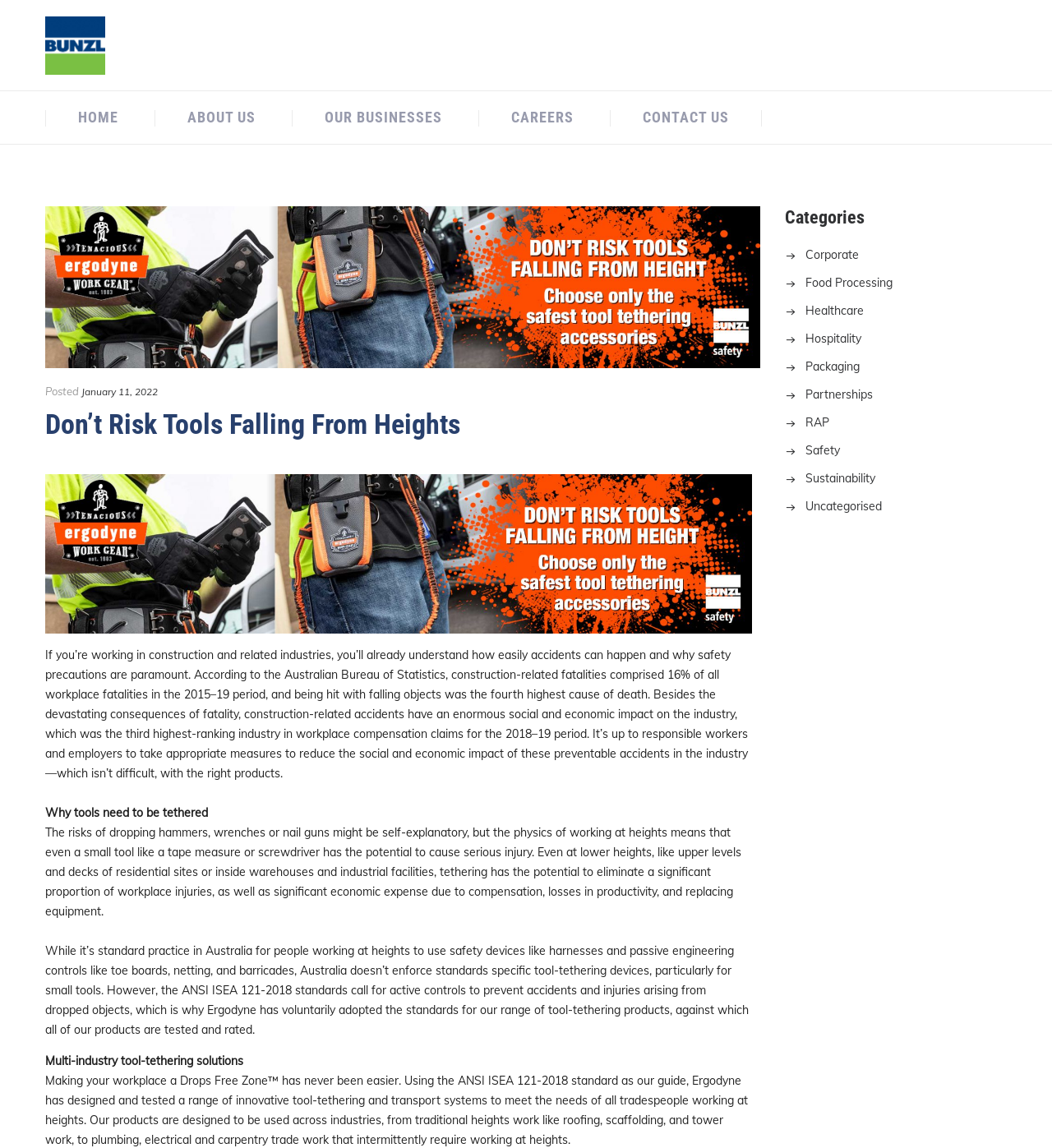Locate and provide the bounding box coordinates for the HTML element that matches this description: "Food Processing".

[0.746, 0.24, 0.848, 0.253]